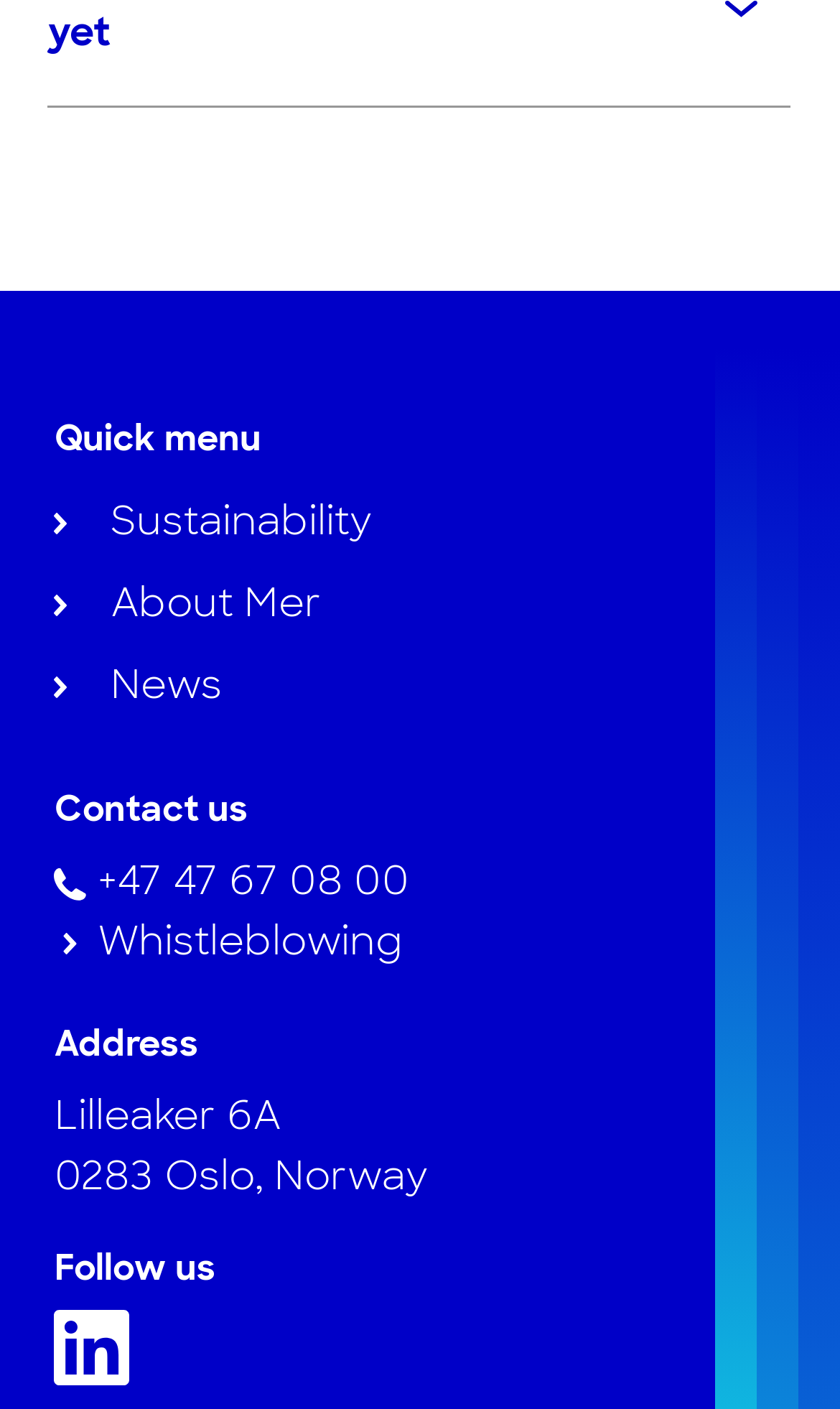Respond to the question below with a single word or phrase: How many links are there in the 'Quick menu' section?

3